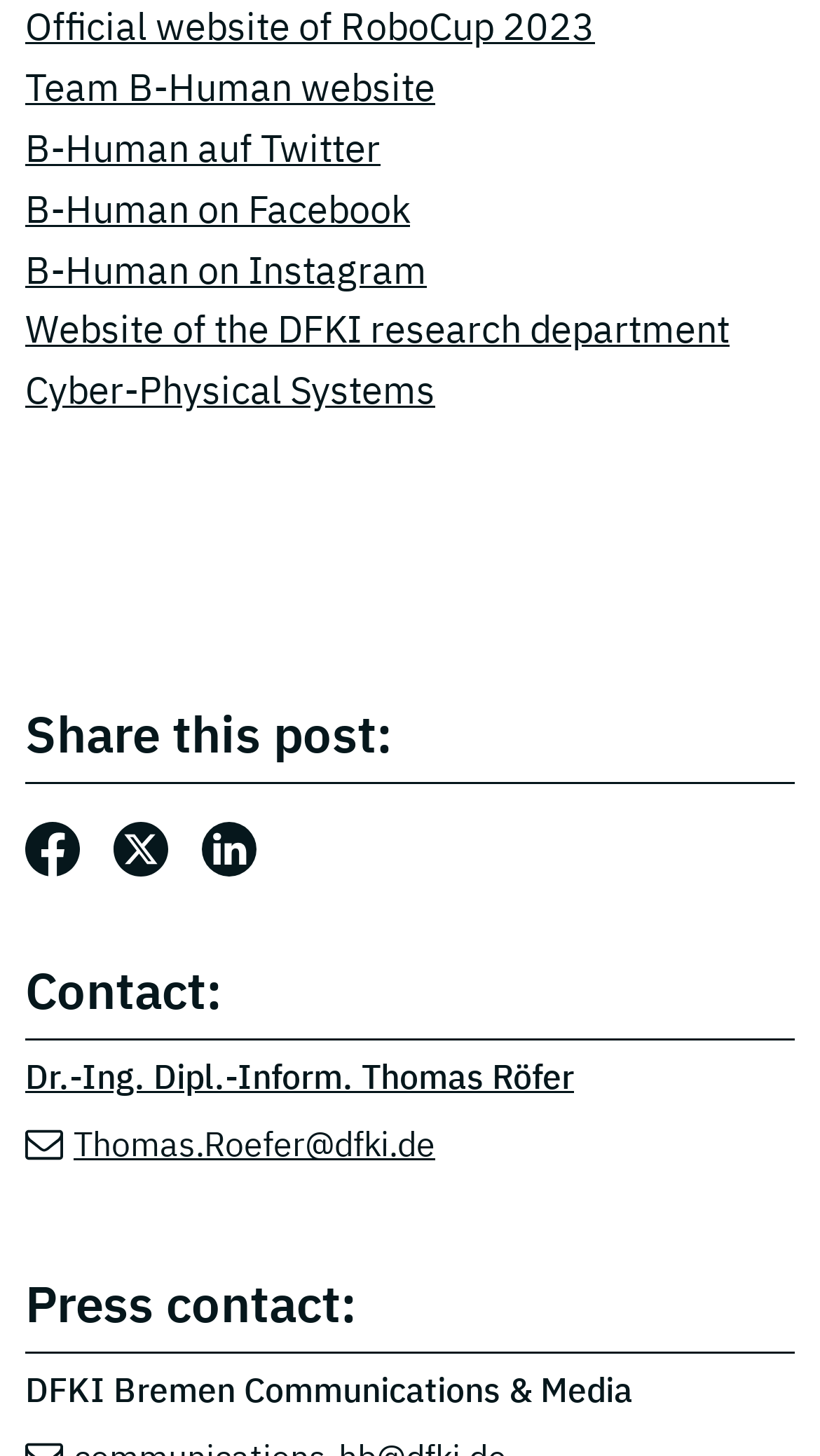Determine the bounding box for the described UI element: "Dr.-Ing. Dipl.-Inform. Thomas Röfer".

[0.031, 0.725, 0.7, 0.754]